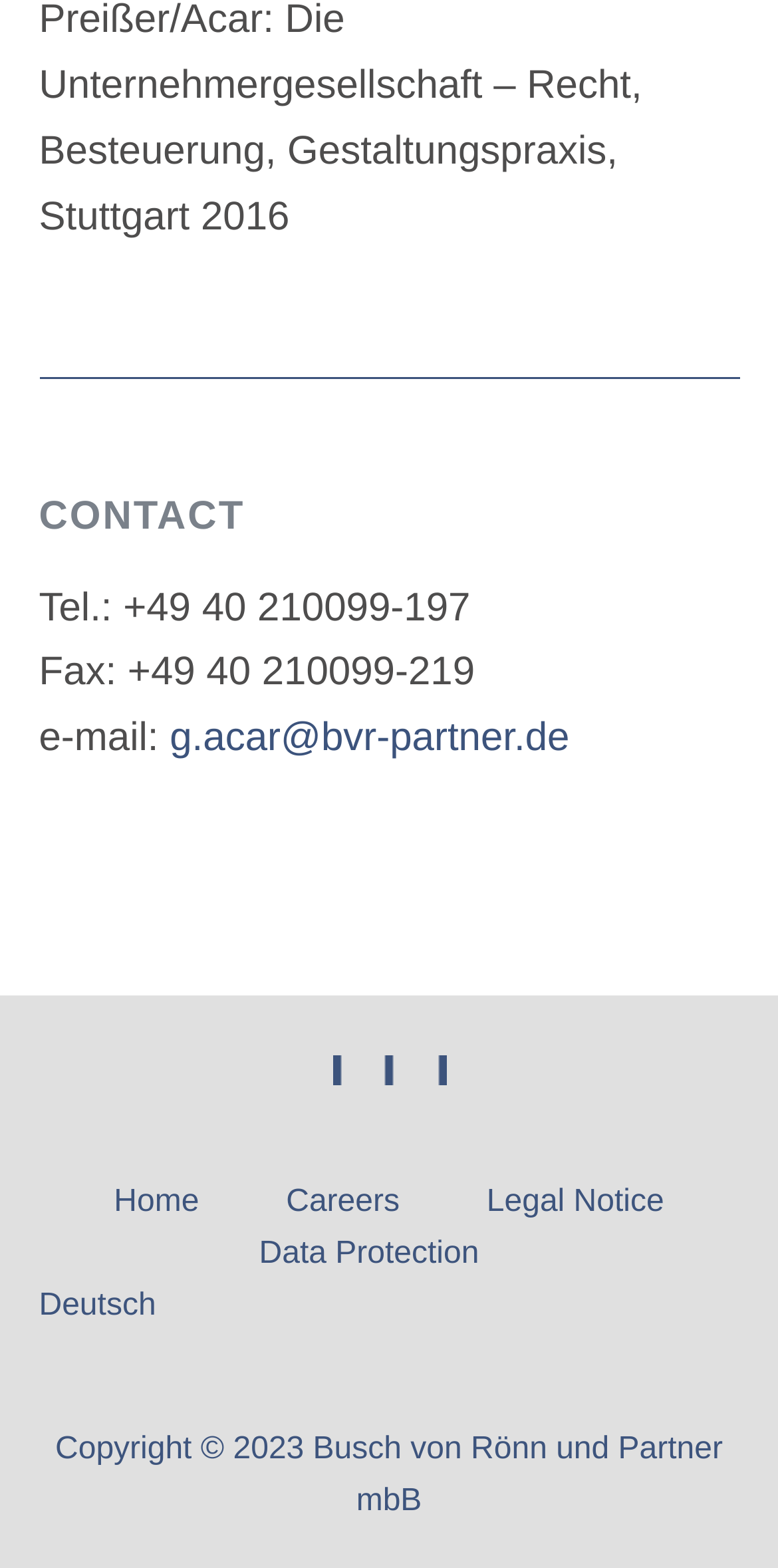Please use the details from the image to answer the following question comprehensively:
How many links are there in the footer section?

The footer section is located at the bottom of the page, and it contains several link elements. There are links to 'Home', 'Careers', 'Legal Notice', 'Data Protection', and 'Deutsch'. Counting these links, there are a total of 5 links in the footer section.